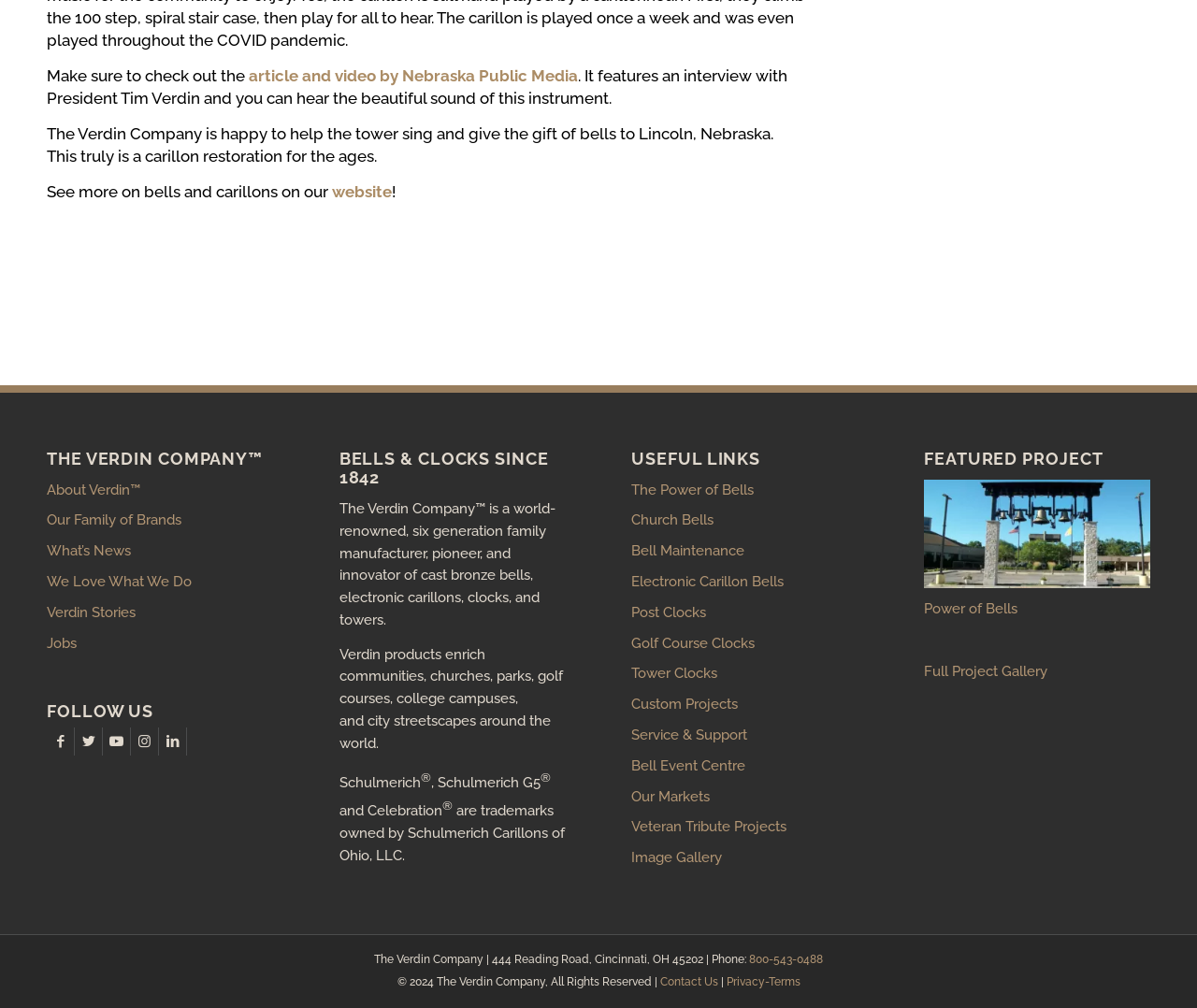Give a succinct answer to this question in a single word or phrase: 
What is the name of the company?

The Verdin Company